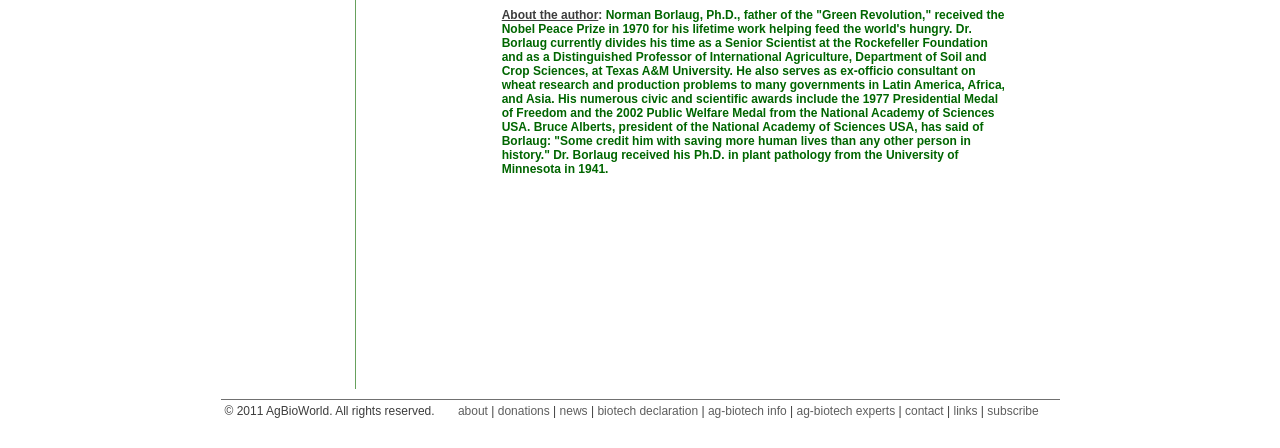Answer the question using only a single word or phrase: 
How many table rows are in the top section of the page?

2